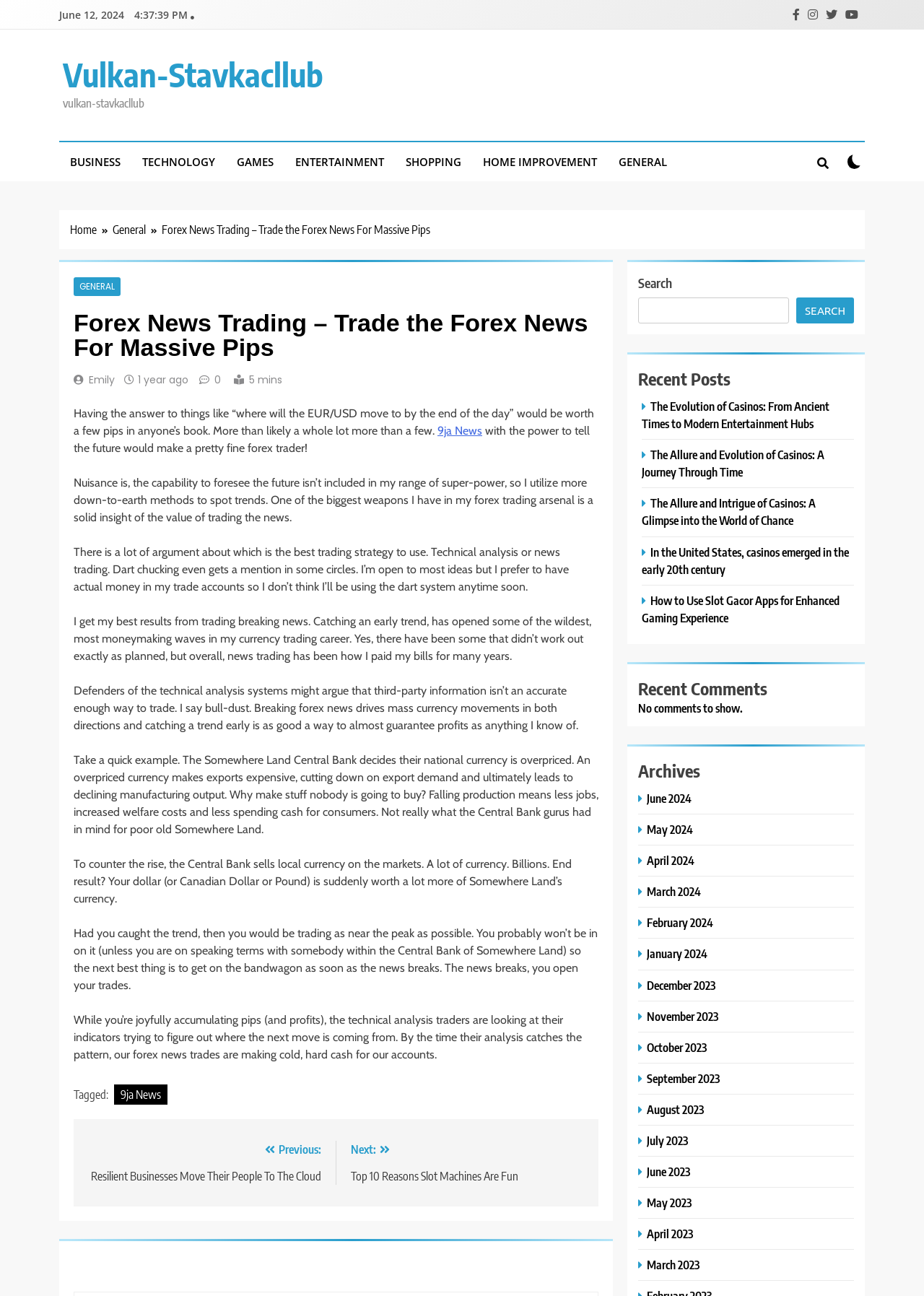Ascertain the bounding box coordinates for the UI element detailed here: "Shopping". The coordinates should be provided as [left, top, right, bottom] with each value being a float between 0 and 1.

[0.427, 0.11, 0.511, 0.14]